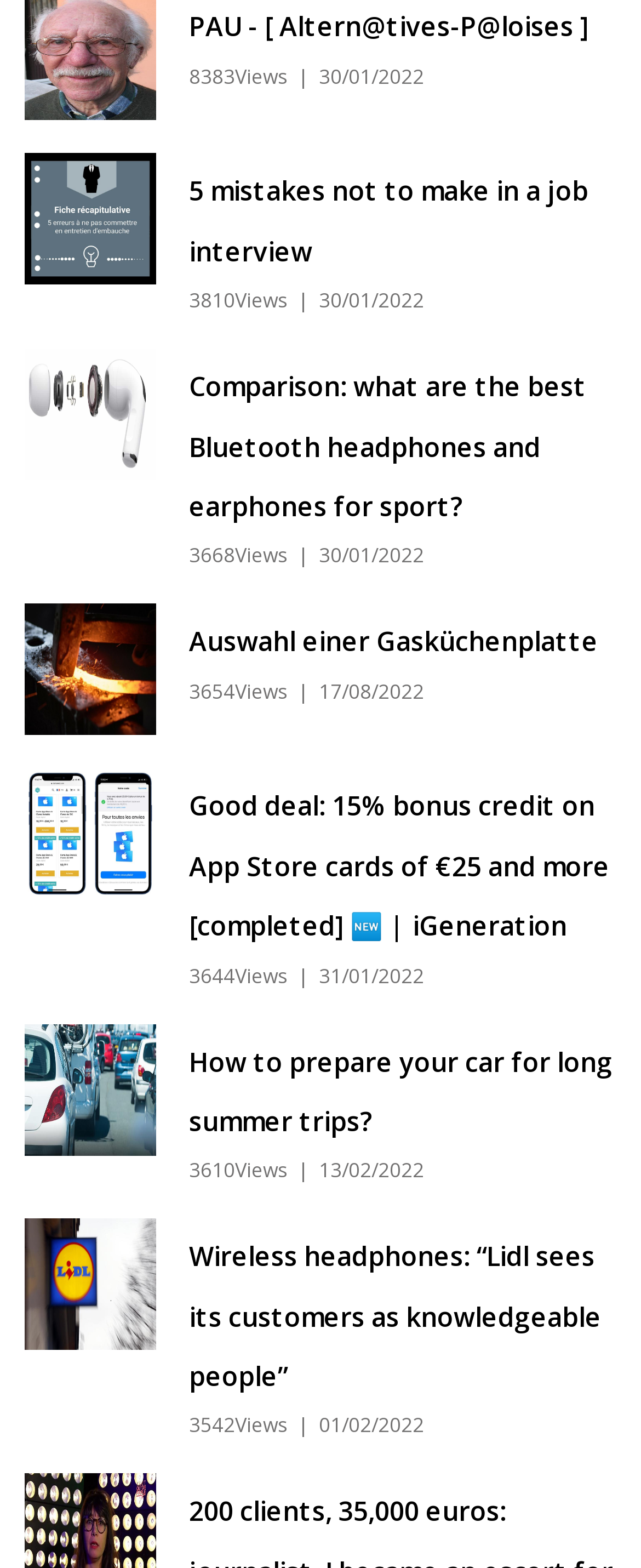How many articles have more than 3600 views? Examine the screenshot and reply using just one word or a brief phrase.

7